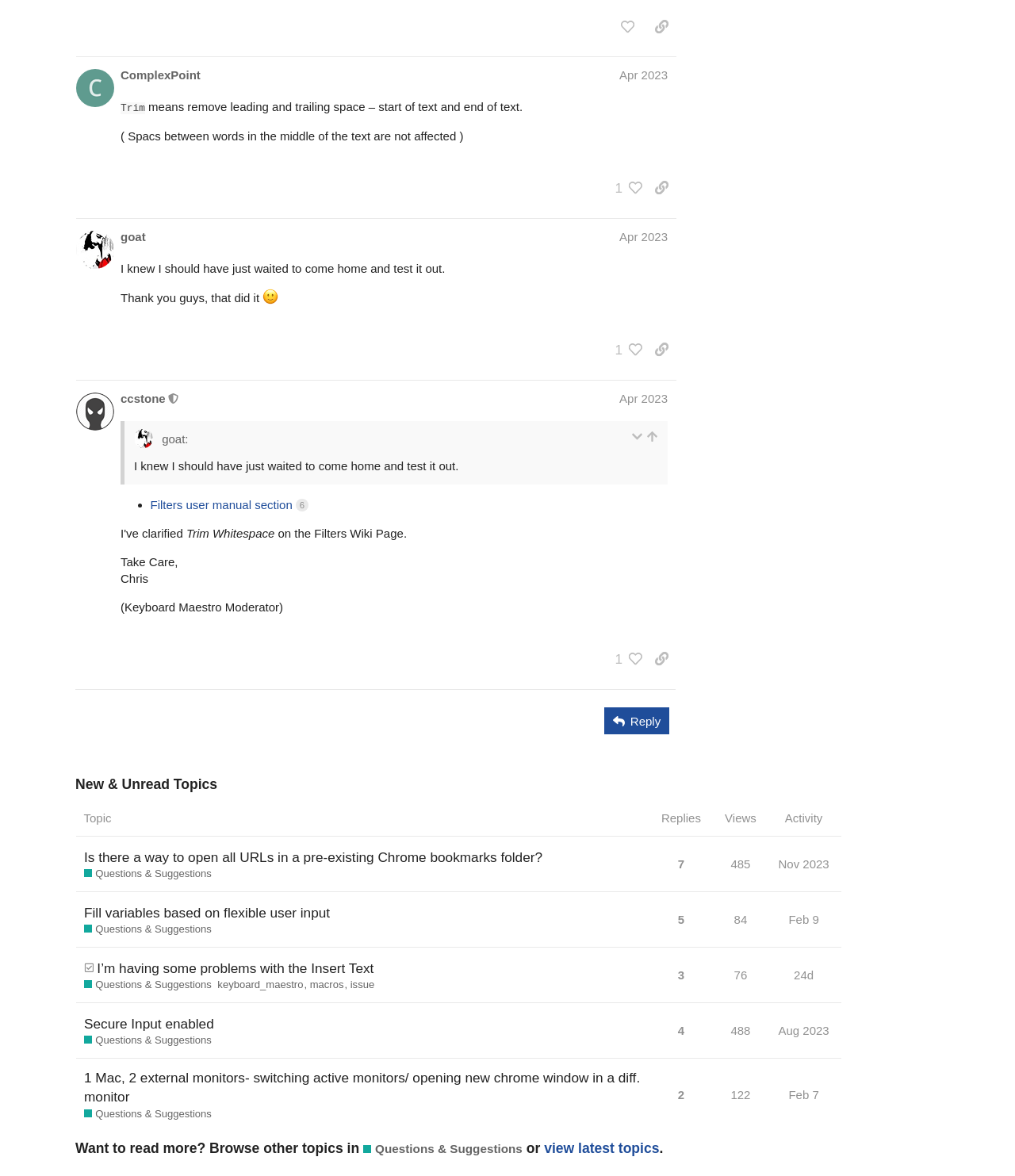How many posts are displayed on this page?
Please answer the question with as much detail as possible using the screenshot.

I counted the number of regions with the label 'post #X by @username' and found three such regions, indicating that three posts are displayed on this page.